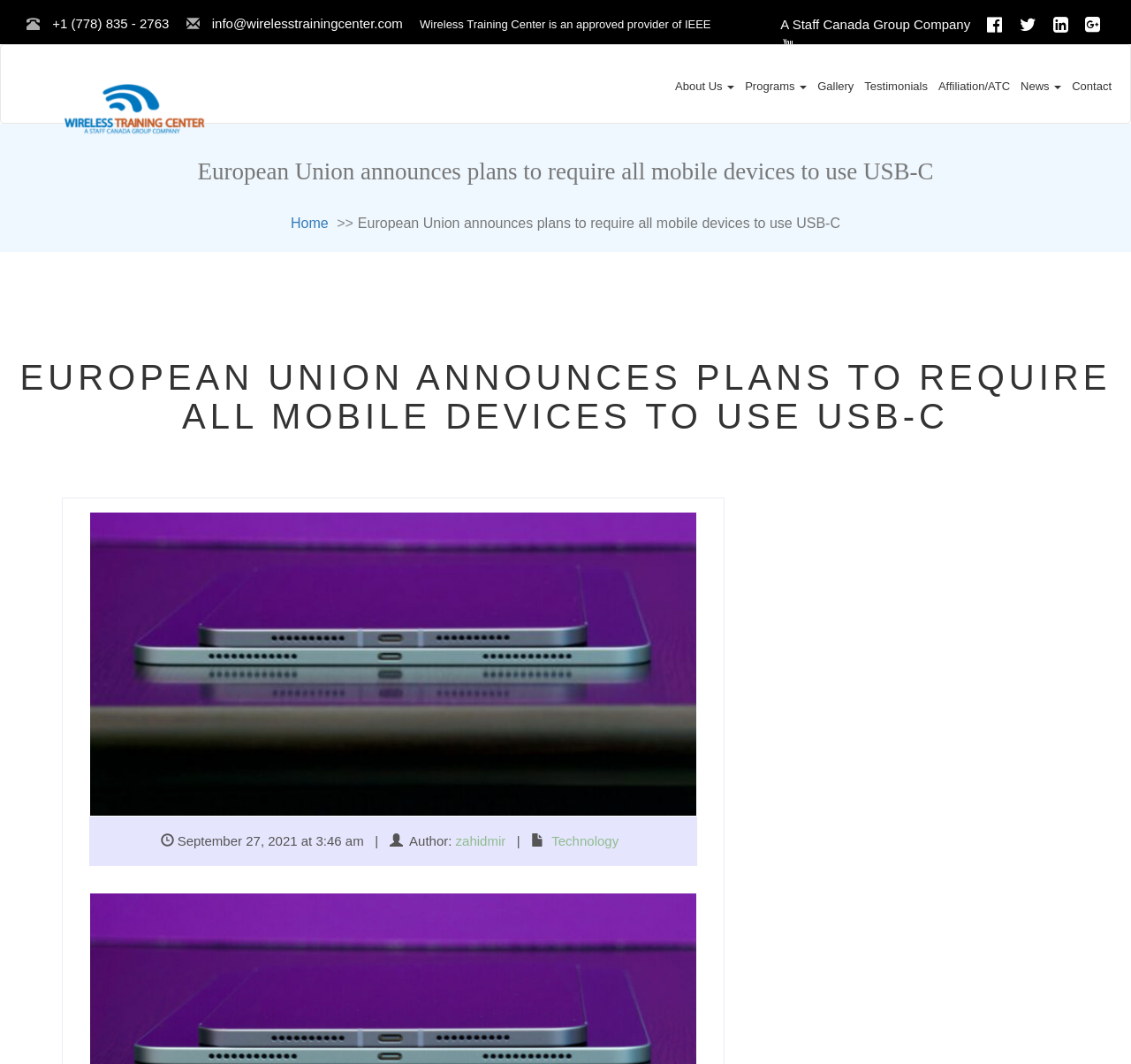Determine the bounding box coordinates for the clickable element required to fulfill the instruction: "Click the phone number to contact". Provide the coordinates as four float numbers between 0 and 1, i.e., [left, top, right, bottom].

[0.046, 0.015, 0.149, 0.029]